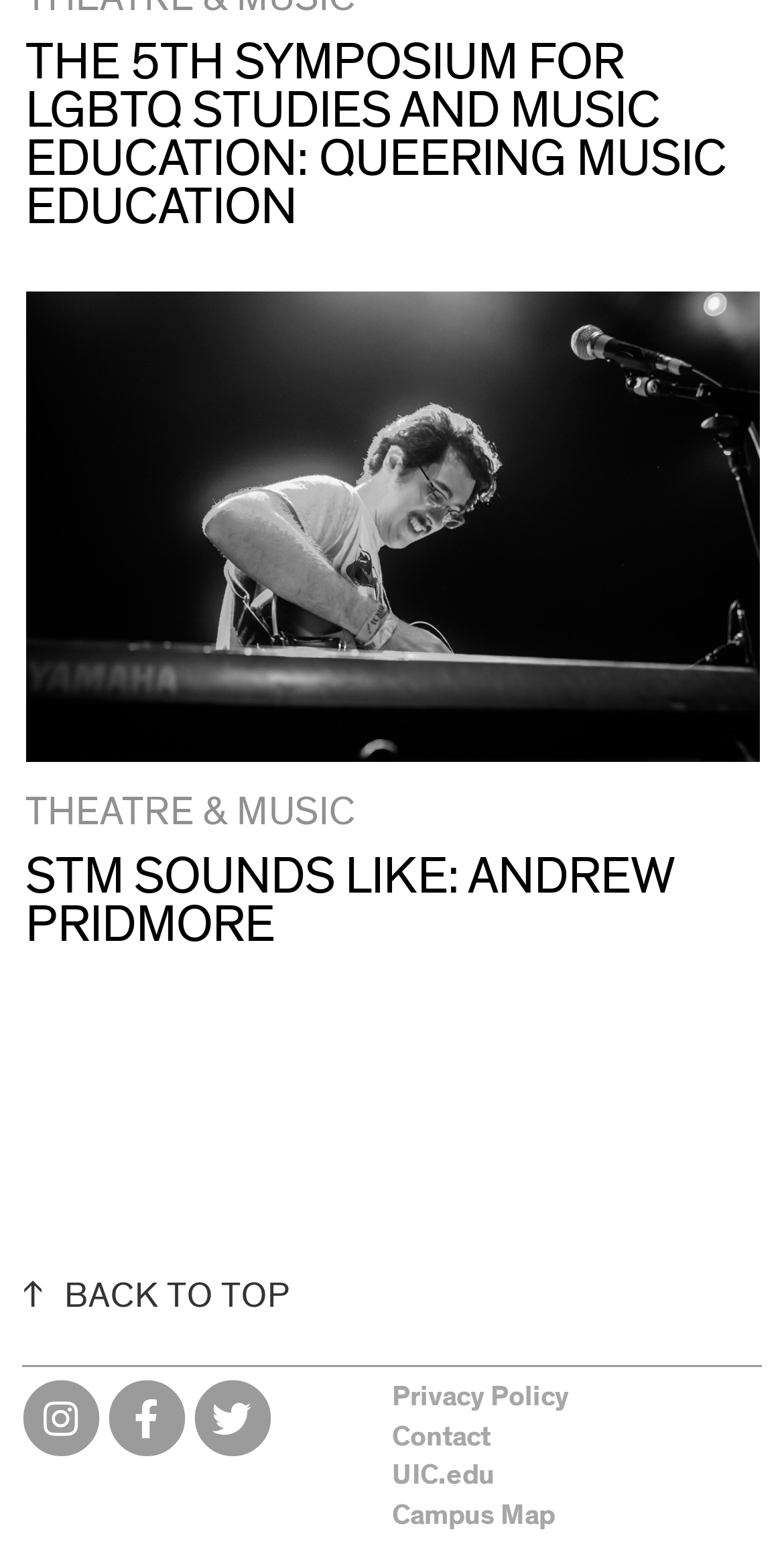Find the bounding box coordinates of the area that needs to be clicked in order to achieve the following instruction: "view Privacy Policy". The coordinates should be specified as four float numbers between 0 and 1, i.e., [left, top, right, bottom].

[0.5, 0.893, 0.726, 0.911]